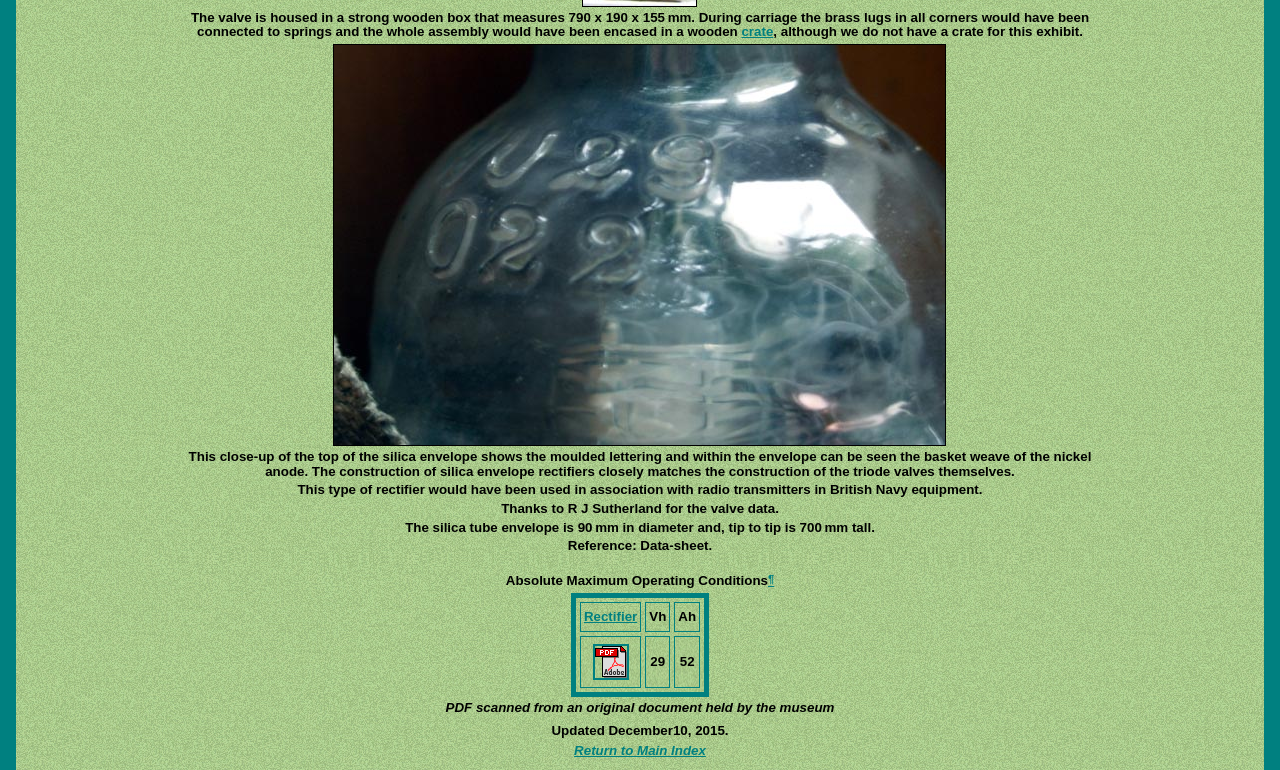Who provided the valve data?
Please look at the screenshot and answer in one word or a short phrase.

R J Sutherland